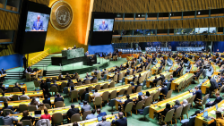Answer the question in one word or a short phrase:
What is displayed on the screens on either side of the podium?

Visuals